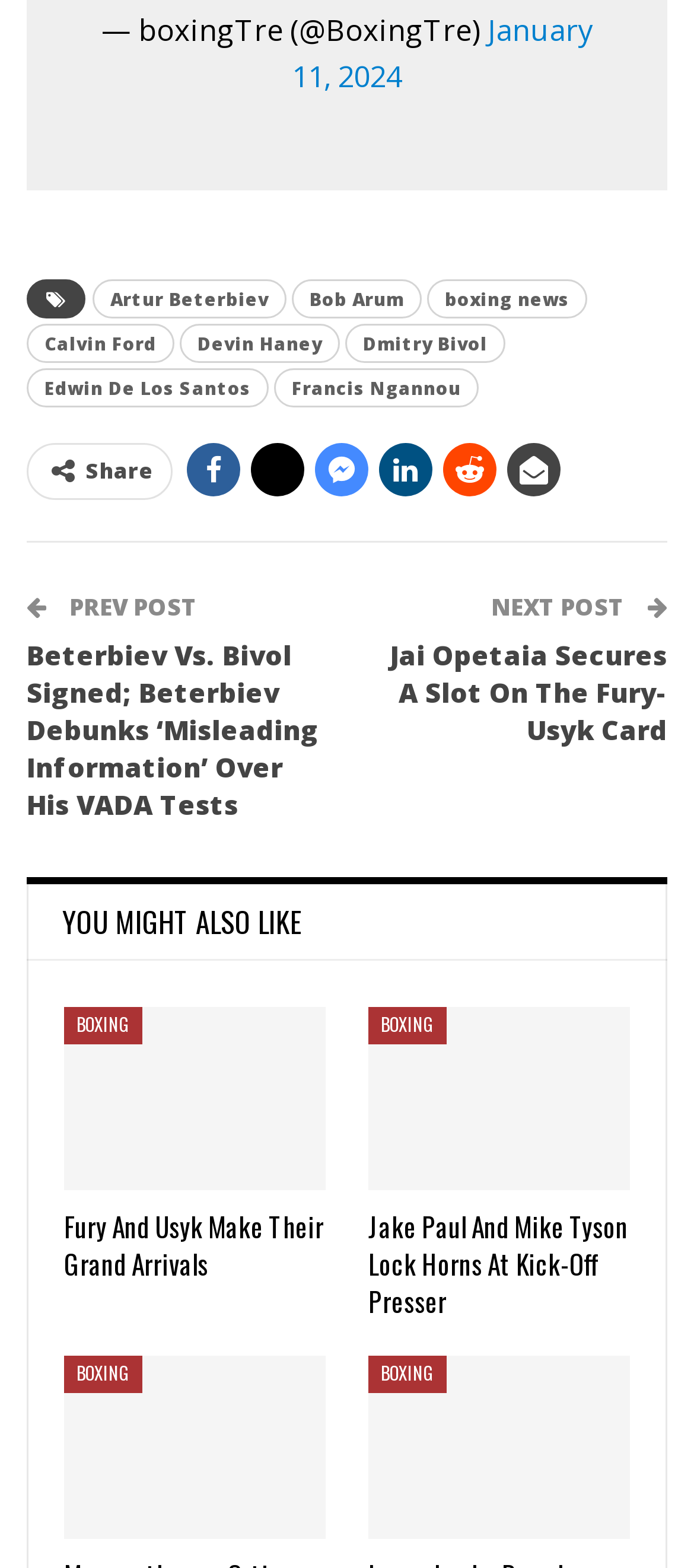Using the information shown in the image, answer the question with as much detail as possible: How many social media sharing buttons are there?

I counted the number of social media sharing buttons, which are represented by icons and links. There are four buttons in total, each corresponding to a different social media platform.